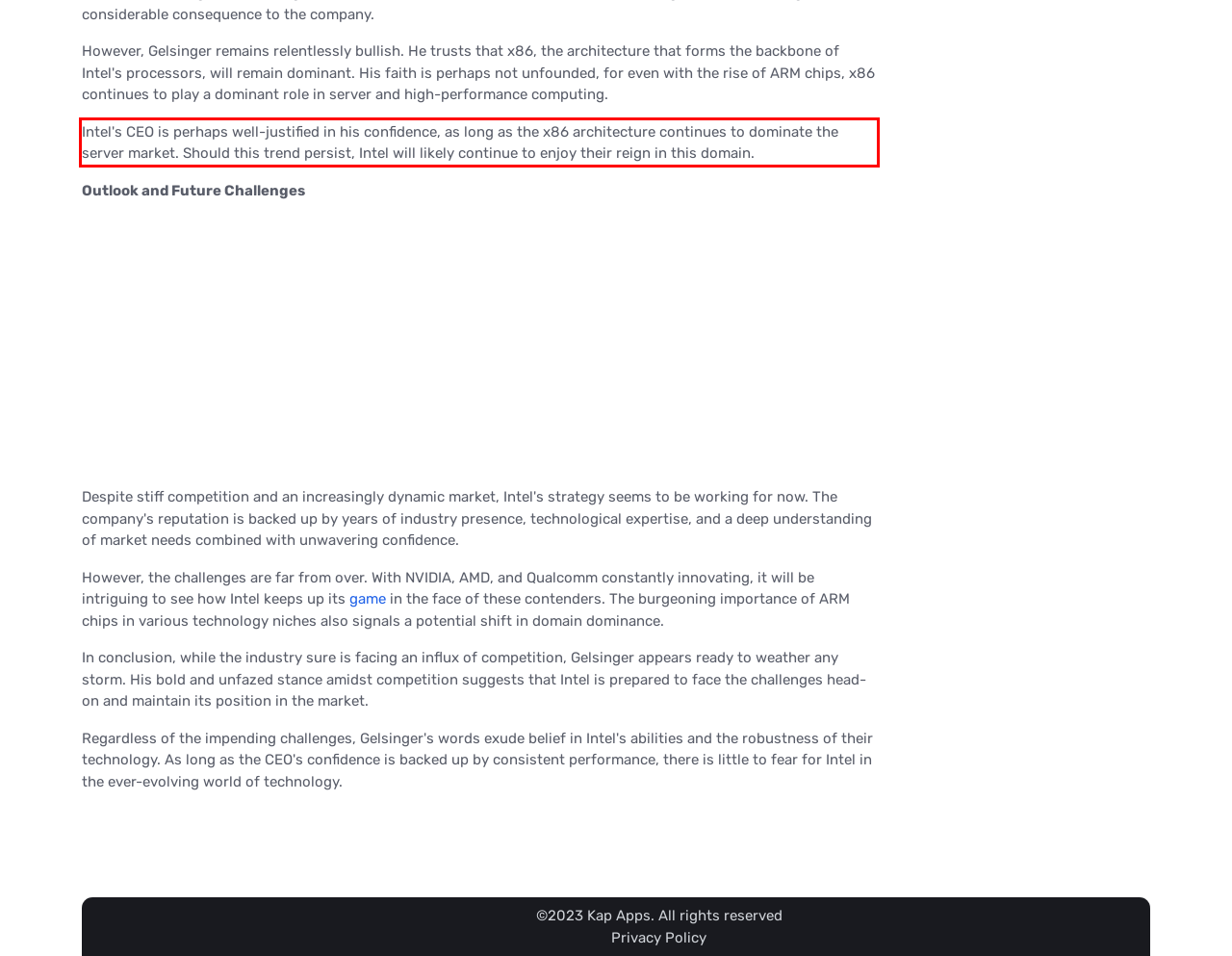You are presented with a webpage screenshot featuring a red bounding box. Perform OCR on the text inside the red bounding box and extract the content.

Intel's CEO is perhaps well-justified in his confidence, as long as the x86 architecture continues to dominate the server market. Should this trend persist, Intel will likely continue to enjoy their reign in this domain.